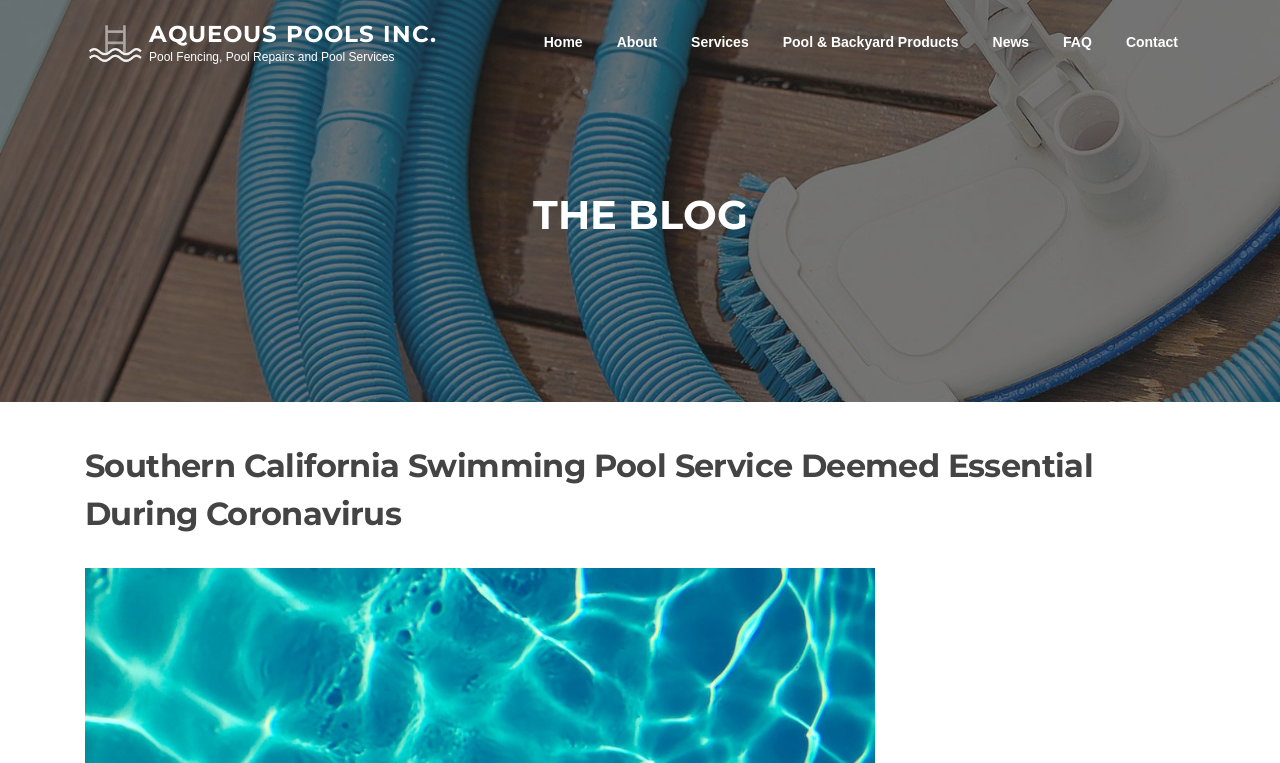What is the main heading displayed on the webpage? Please provide the text.

Southern California Swimming Pool Service Deemed Essential During Coronavirus